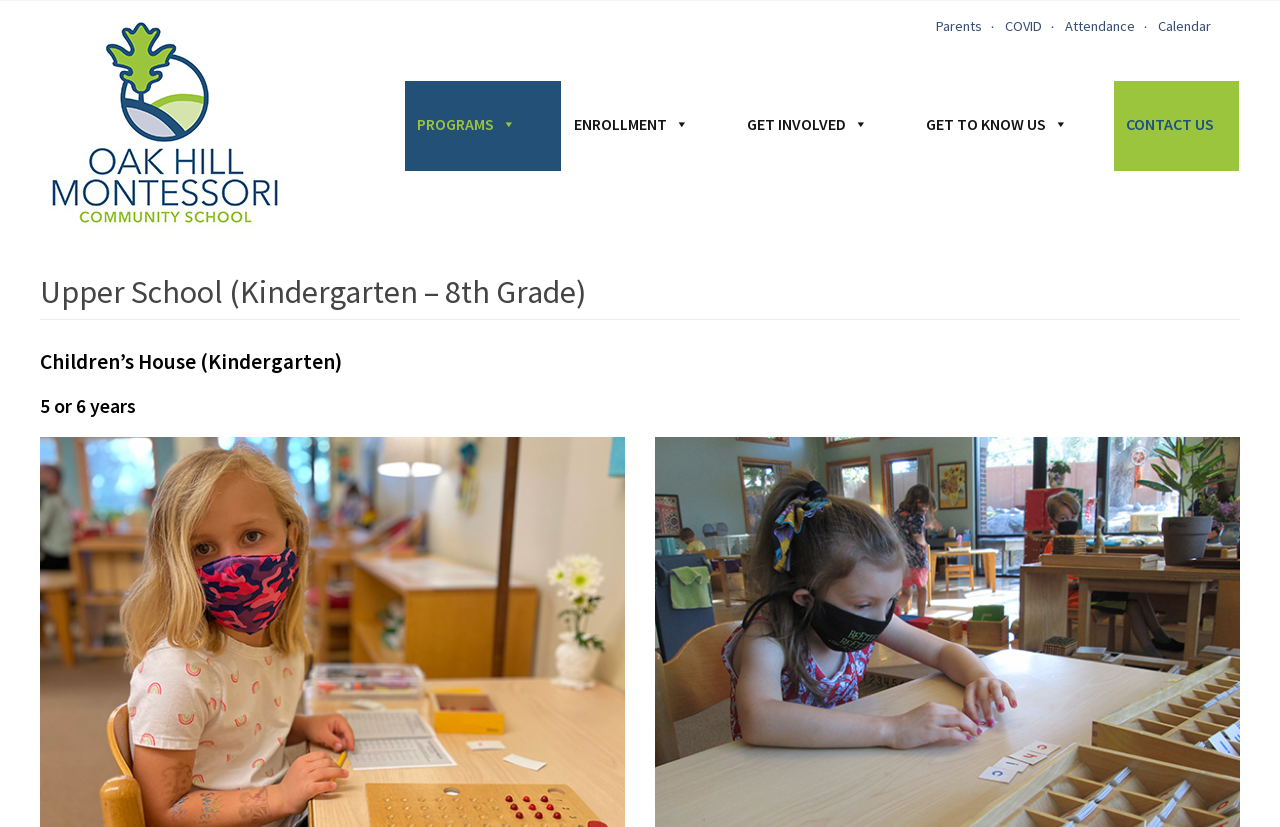How many links are there in the top navigation bar?
Look at the screenshot and give a one-word or phrase answer.

5